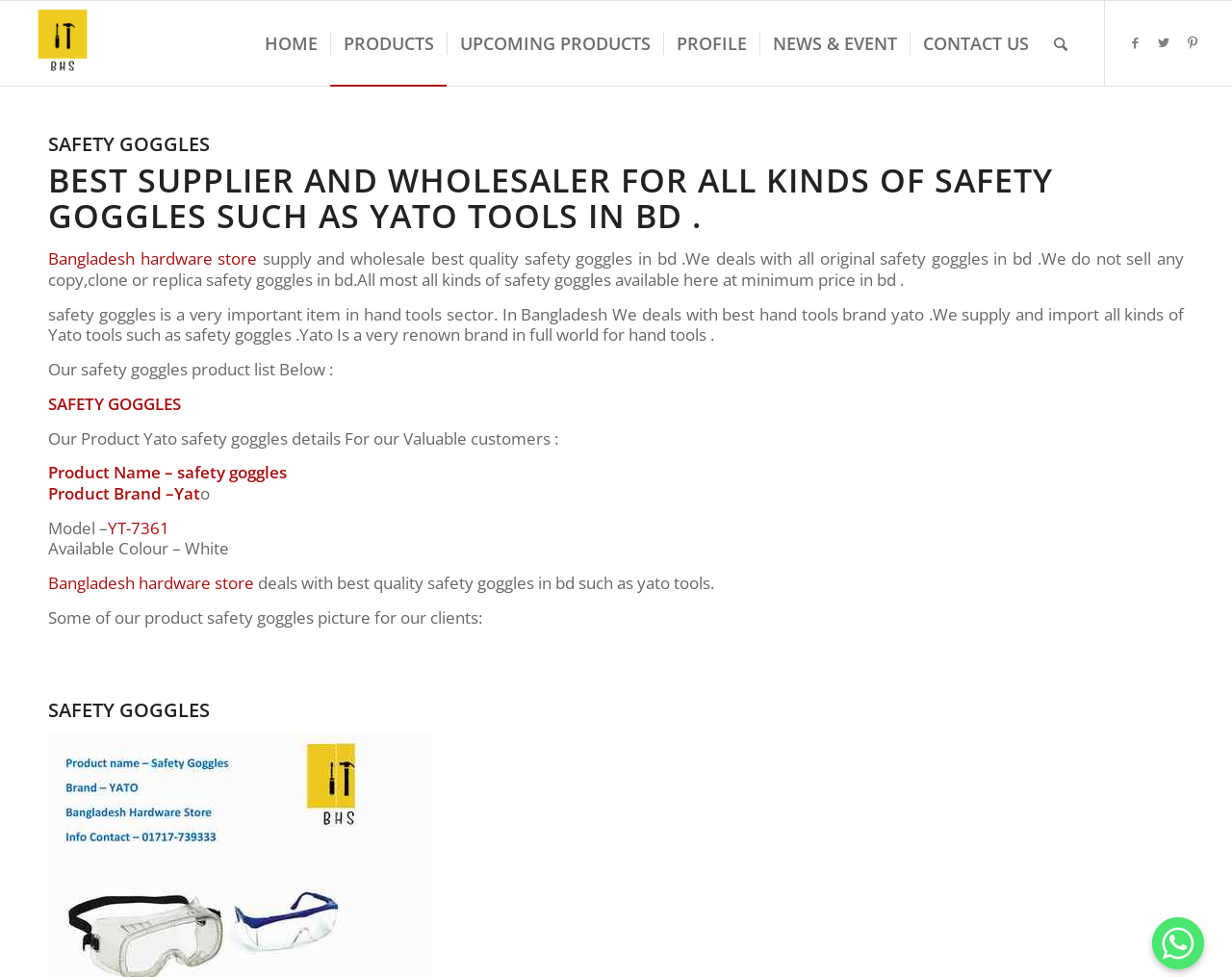Answer the following query concisely with a single word or phrase:
How many social media links are present on the webpage?

3